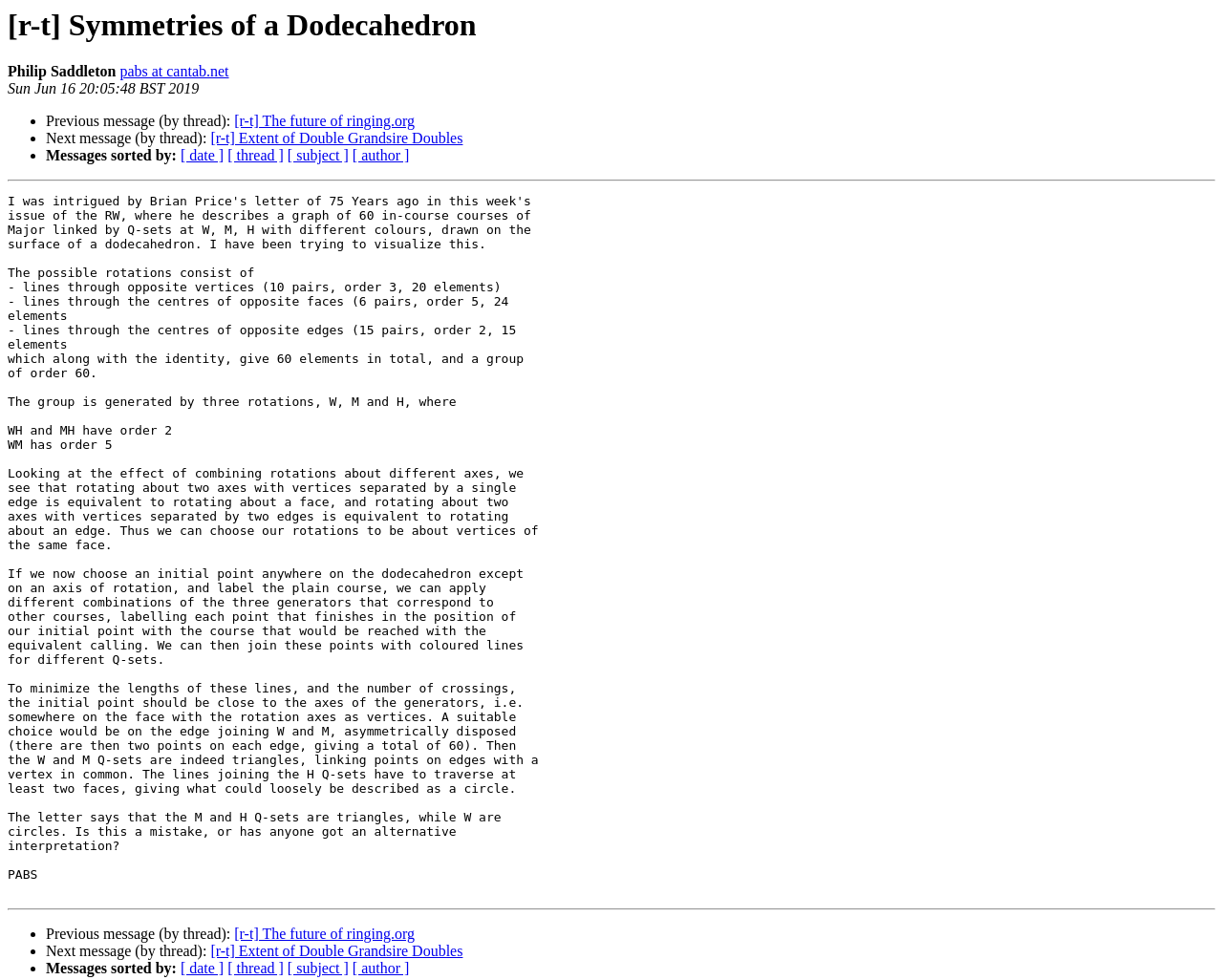Please determine the bounding box coordinates of the clickable area required to carry out the following instruction: "Read previous message in thread". The coordinates must be four float numbers between 0 and 1, represented as [left, top, right, bottom].

[0.192, 0.115, 0.339, 0.132]